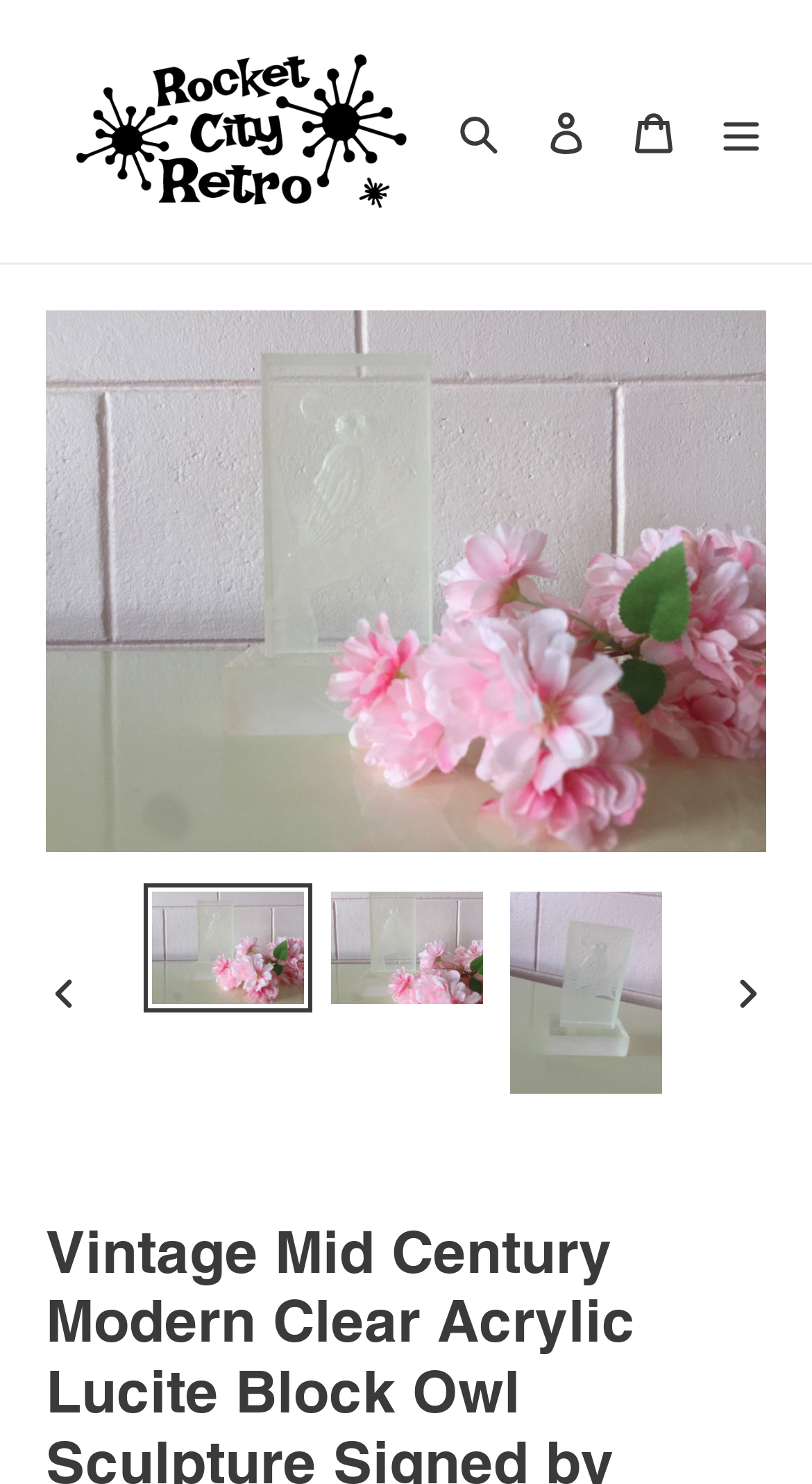What is the name of the online store?
From the details in the image, answer the question comprehensively.

The name of the online store can be found in the top-left corner of the webpage, where it says 'Rocket City Retro Vintage Home Goods'.